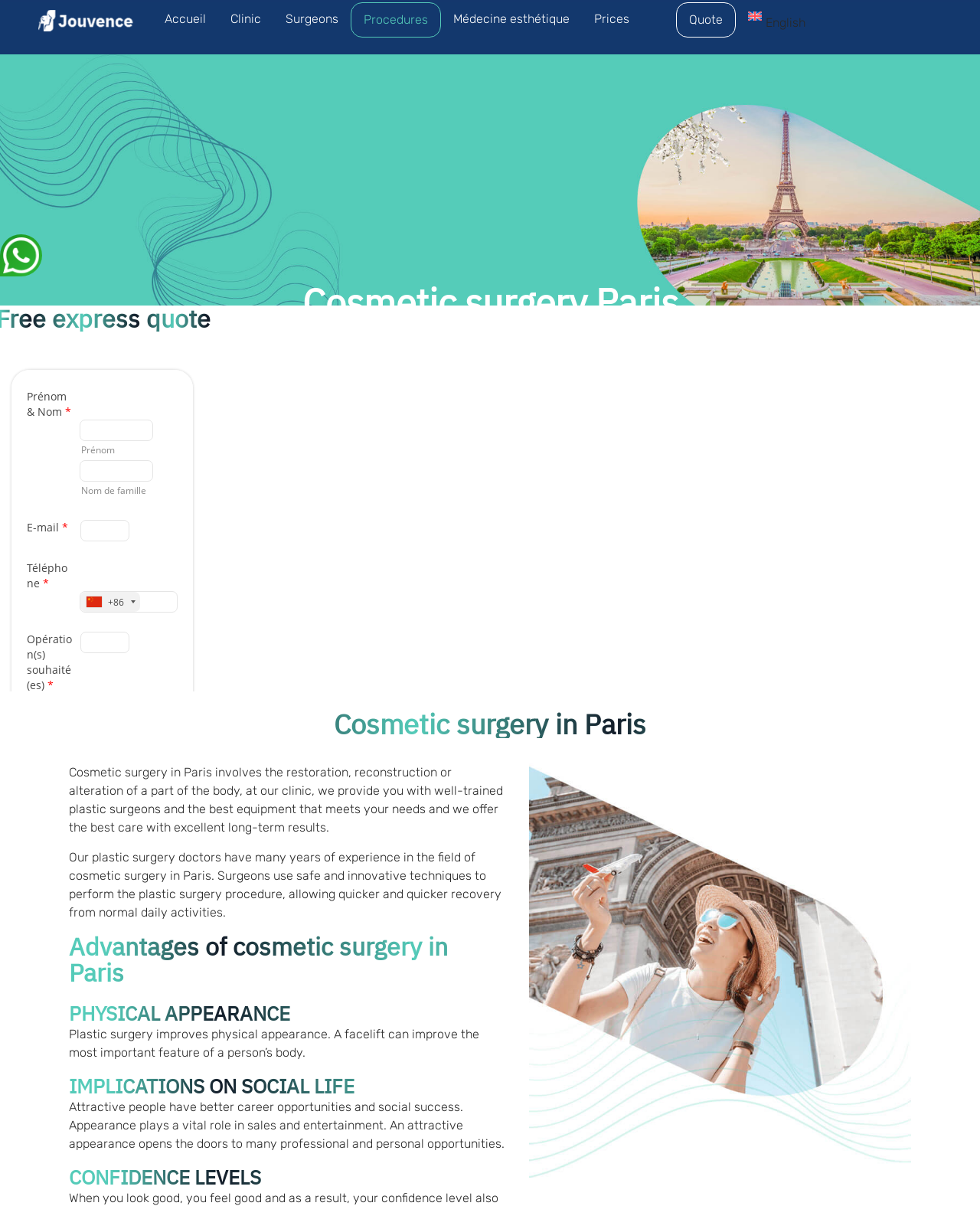What is the language of the webpage?
Please answer the question with a detailed and comprehensive explanation.

The webpage has a link to switch to English, which suggests that the language of the webpage is English.